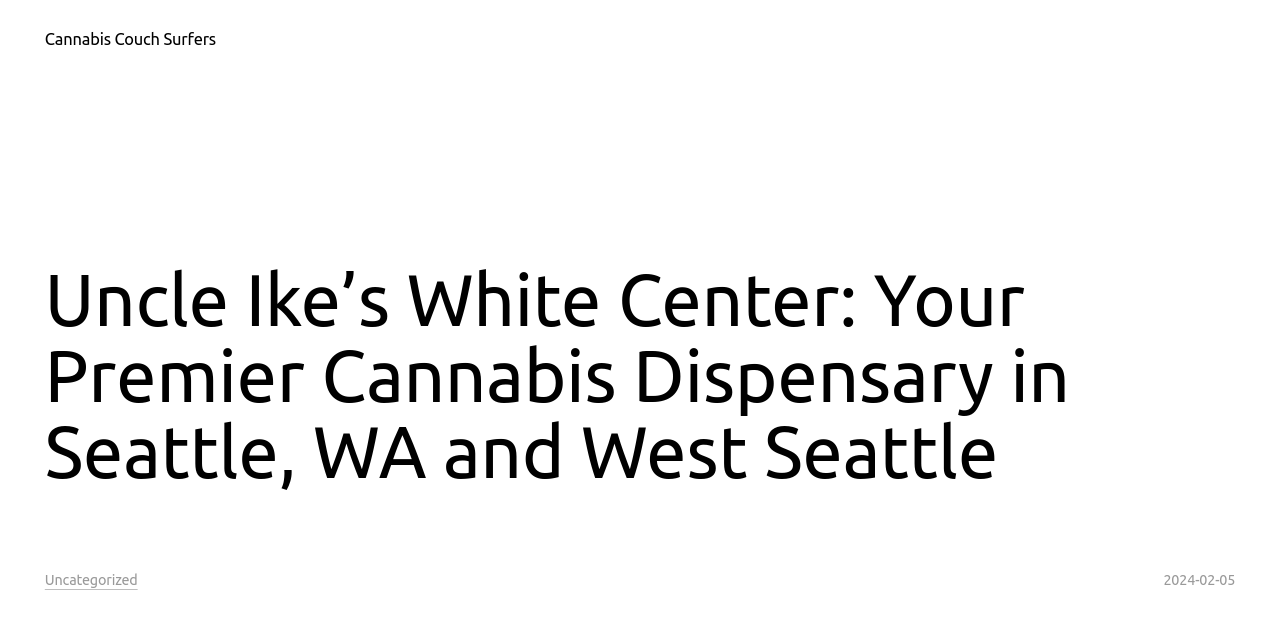Please extract the webpage's main title and generate its text content.

Uncle Ike’s White Center: Your Premier Cannabis Dispensary in Seattle, WA and West Seattle